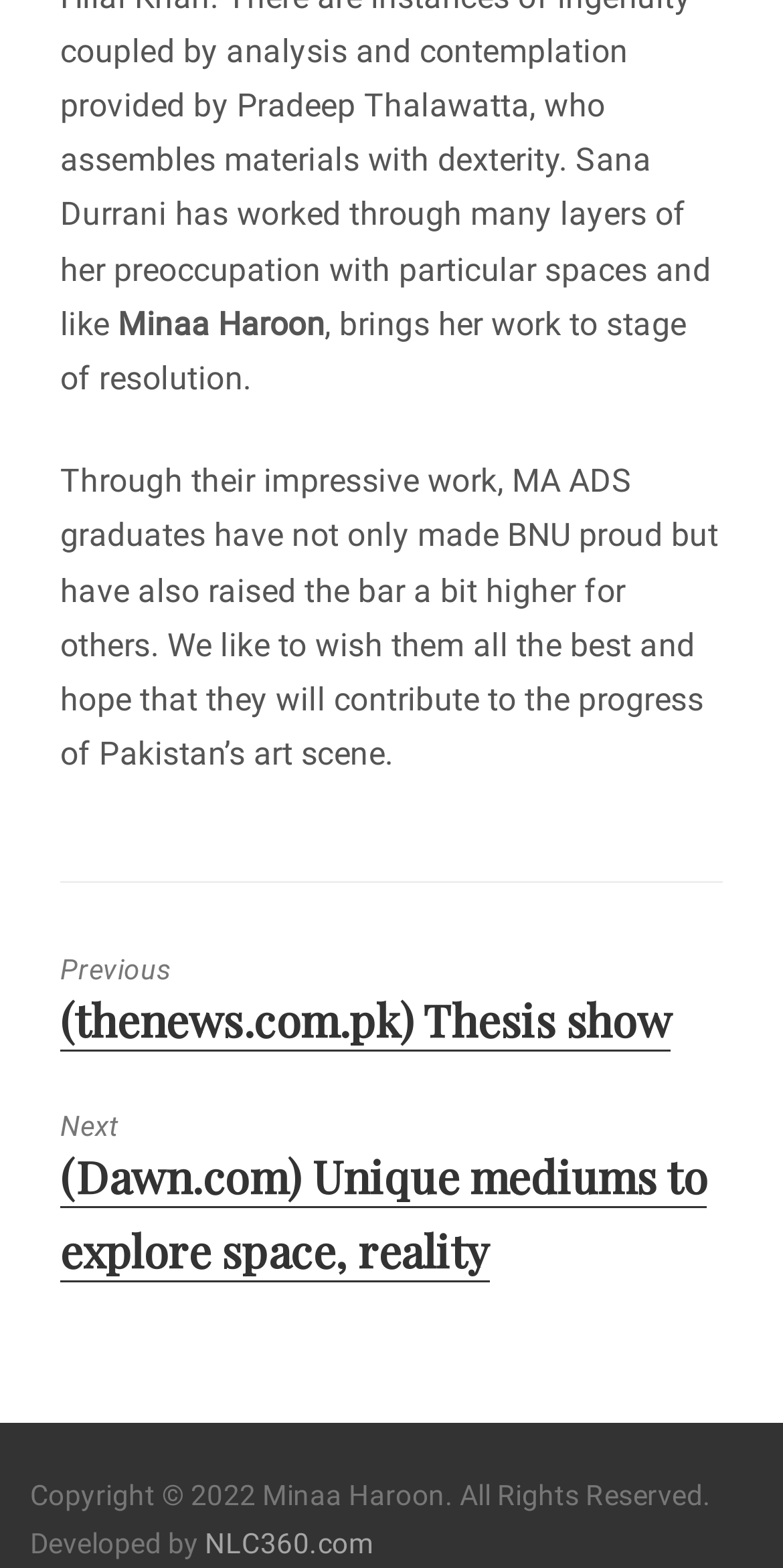Using the provided description: "NLC360.com", find the bounding box coordinates of the corresponding UI element. The output should be four float numbers between 0 and 1, in the format [left, top, right, bottom].

[0.262, 0.974, 0.476, 0.996]